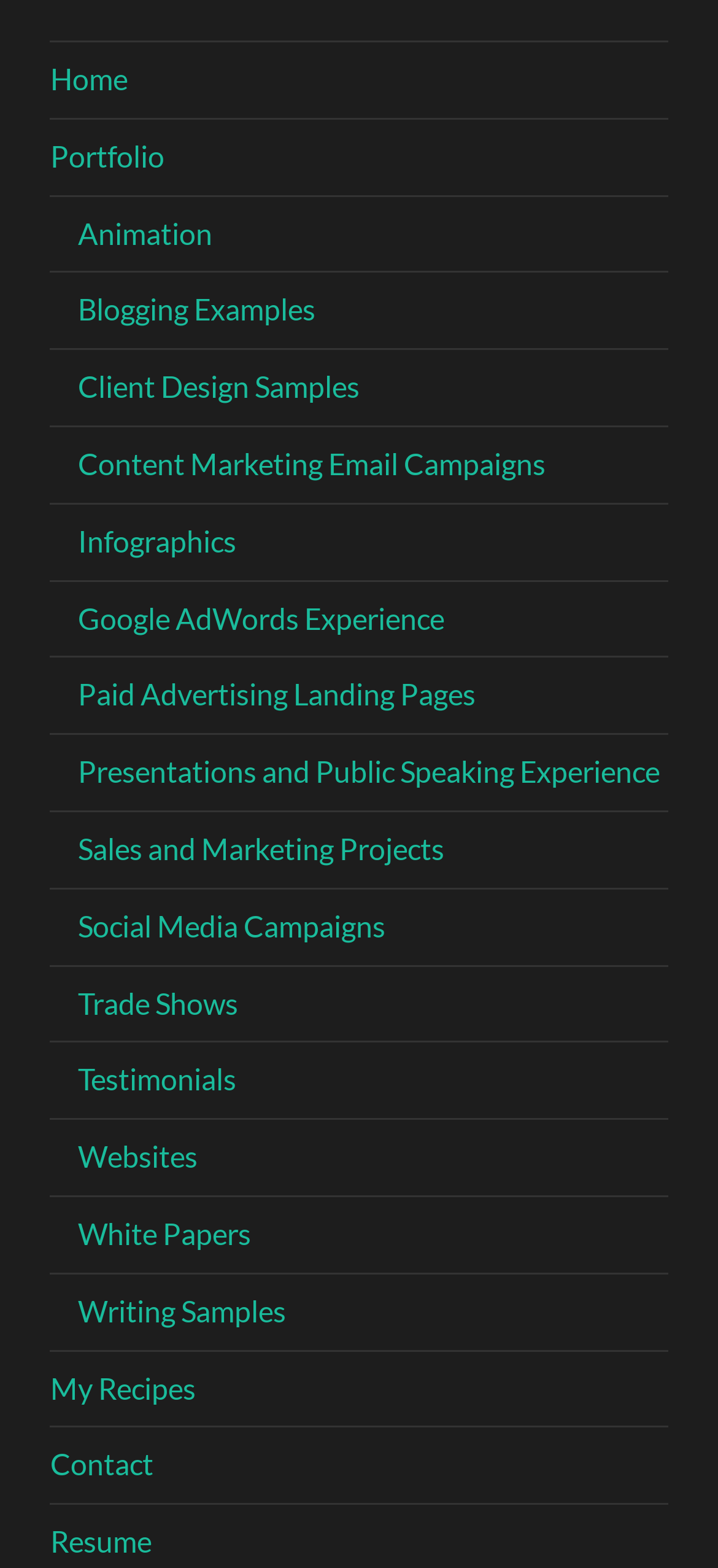Please provide the bounding box coordinates for the element that needs to be clicked to perform the following instruction: "contact us". The coordinates should be given as four float numbers between 0 and 1, i.e., [left, top, right, bottom].

[0.07, 0.923, 0.214, 0.945]